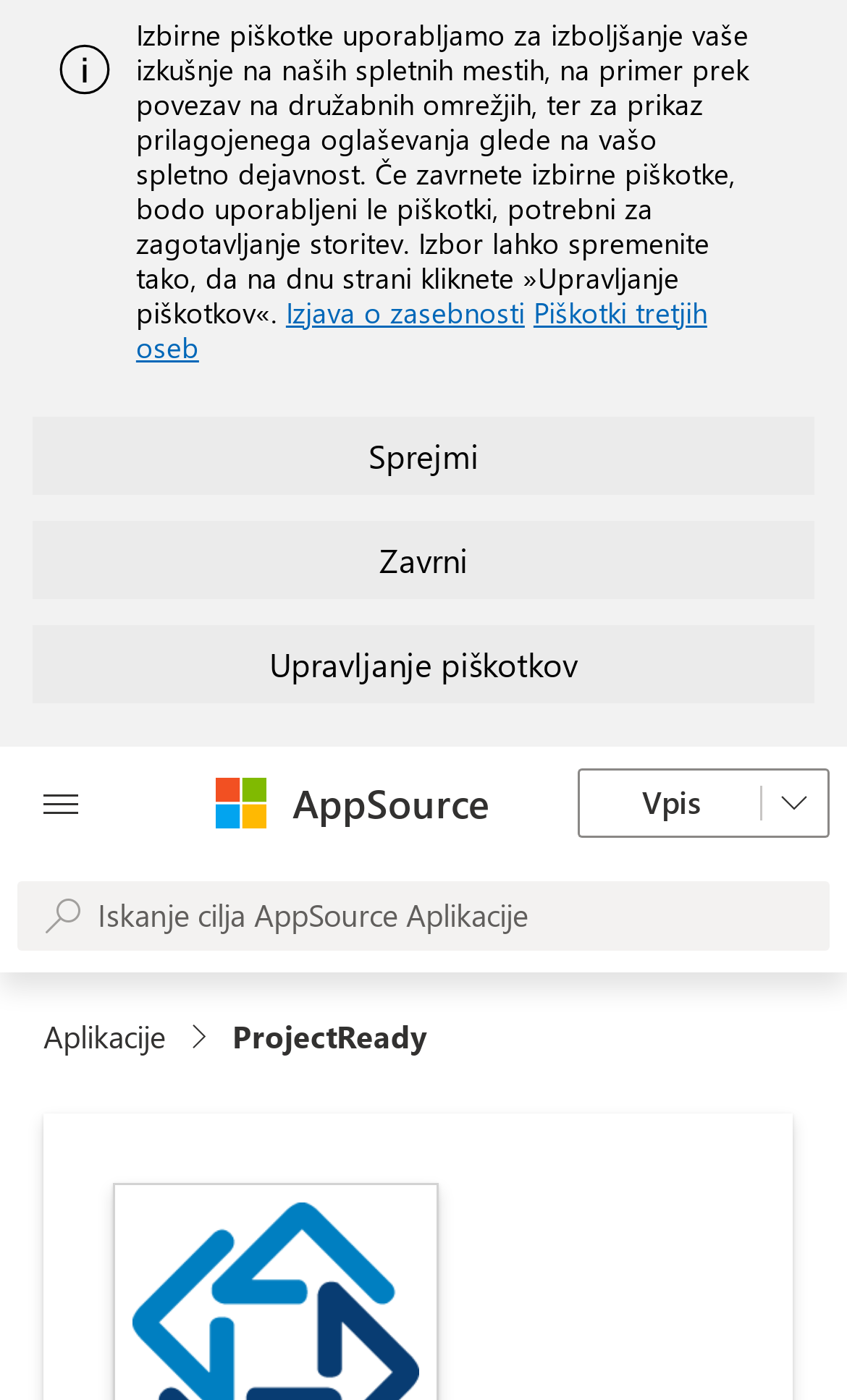Identify the bounding box of the UI component described as: "Sprejmi".

[0.038, 0.298, 0.962, 0.353]